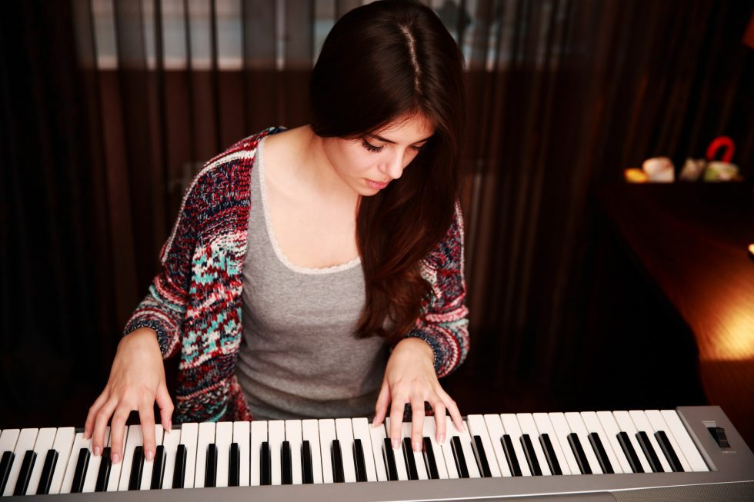Identify and describe all the elements present in the image.

In a cozy, softly lit room, a young woman is deeply engaged in playing a digital keyboard. With her long, dark hair cascading down her shoulders, she leans slightly forward, her fingers gracefully poised above the keys as if lost in the music. She wears a comfortable grey tank top, complemented by a colorful knitted cardigan that adds a touch of warmth to the scene. 

The atmosphere suggests a serene evening, perfect for creativity and reflection. The background is adorned with gentle drapery, allowing for a calm ambiance that enhances the intimate experience of learning and playing music. Soft accents of light from nearby objects create an inviting environment, highlighting the joy of keyboard lessons and the personal journey of musical exploration. This image encapsulates not just the act of playing, but the essence of nurturing passion for music in a tranquil home setting.